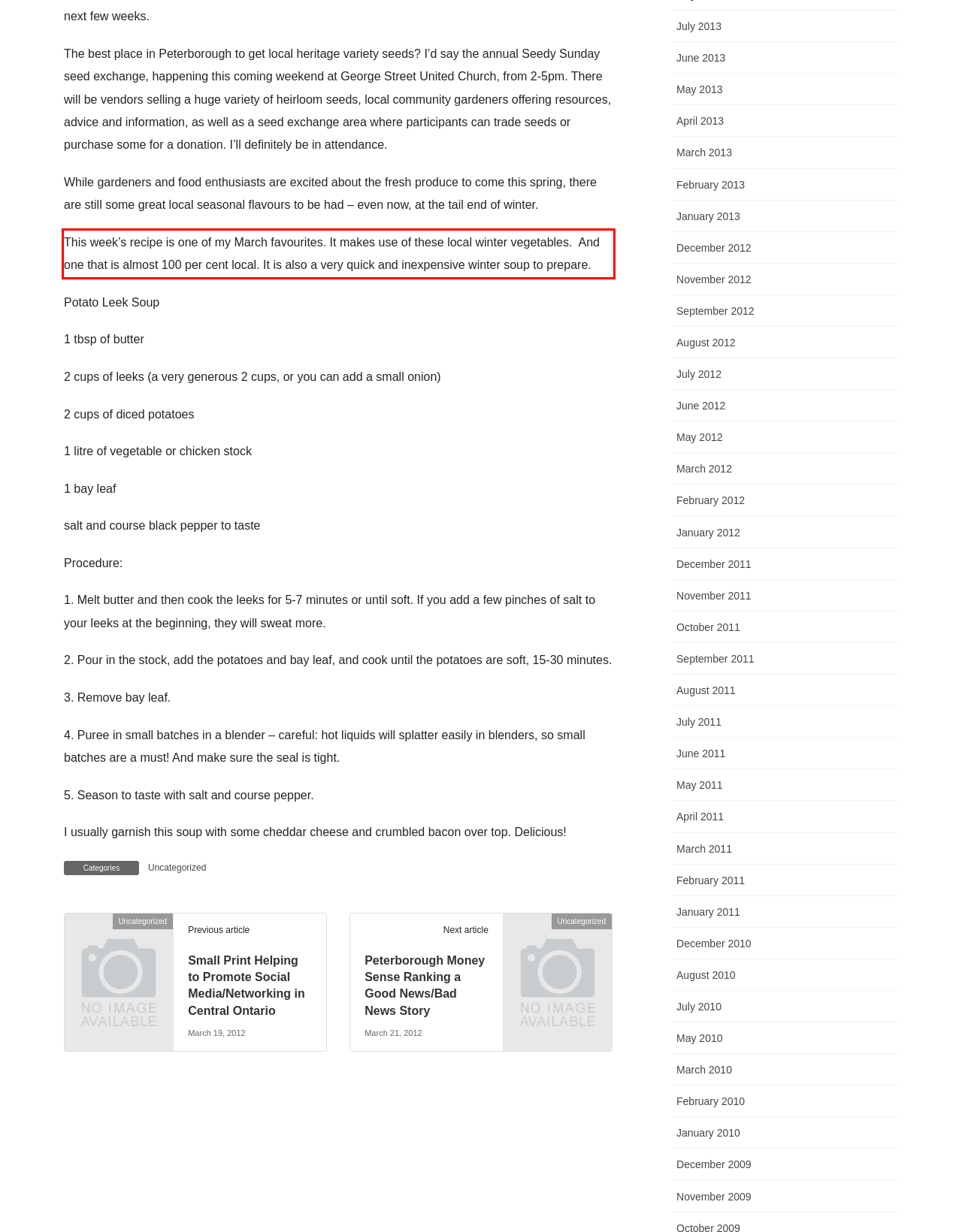You have a screenshot of a webpage, and there is a red bounding box around a UI element. Utilize OCR to extract the text within this red bounding box.

This week’s recipe is one of my March favourites. It makes use of these local winter vegetables. And one that is almost 100 per cent local. It is also a very quick and inexpensive winter soup to prepare.